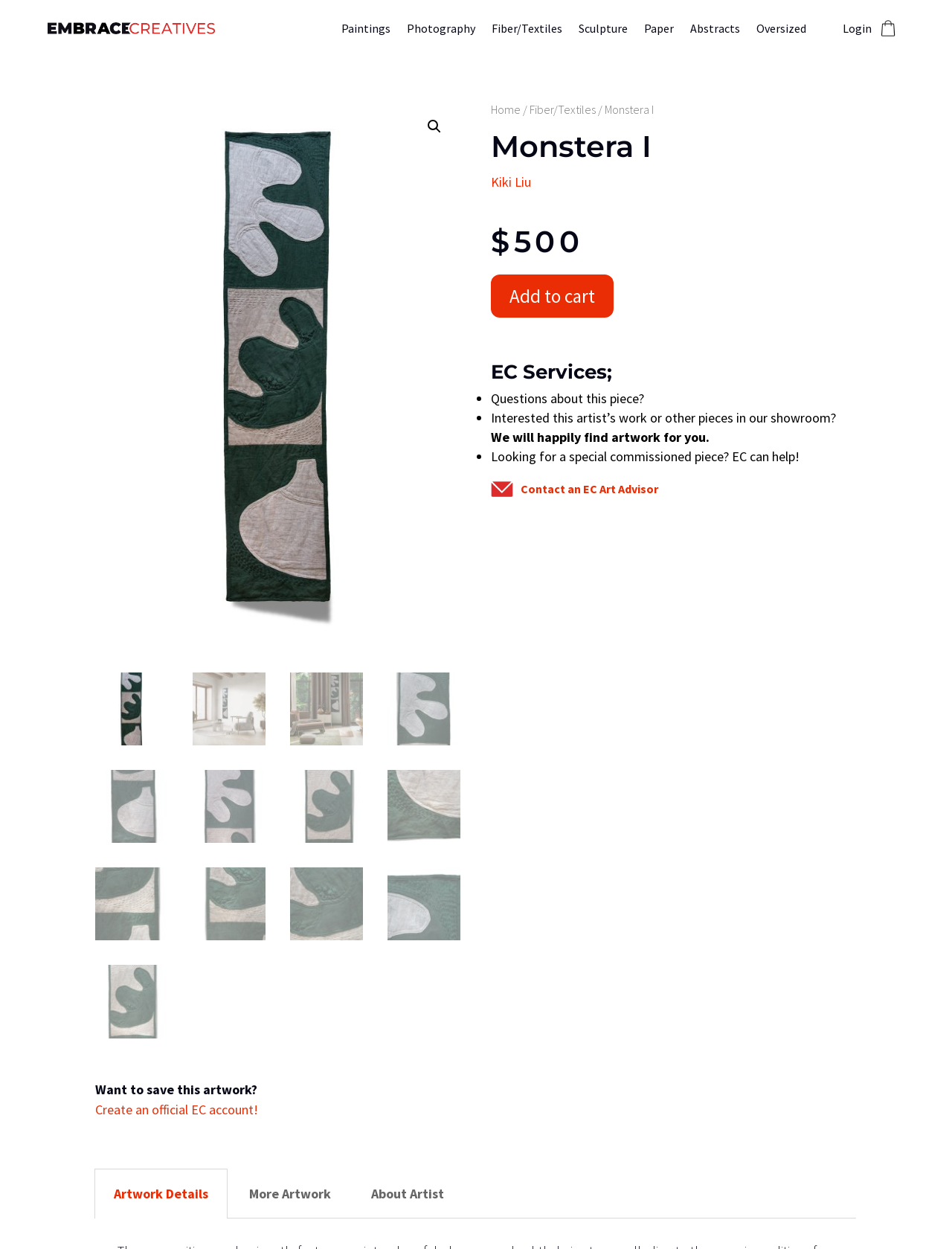Kindly provide the bounding box coordinates of the section you need to click on to fulfill the given instruction: "Add to cart".

[0.516, 0.22, 0.645, 0.254]